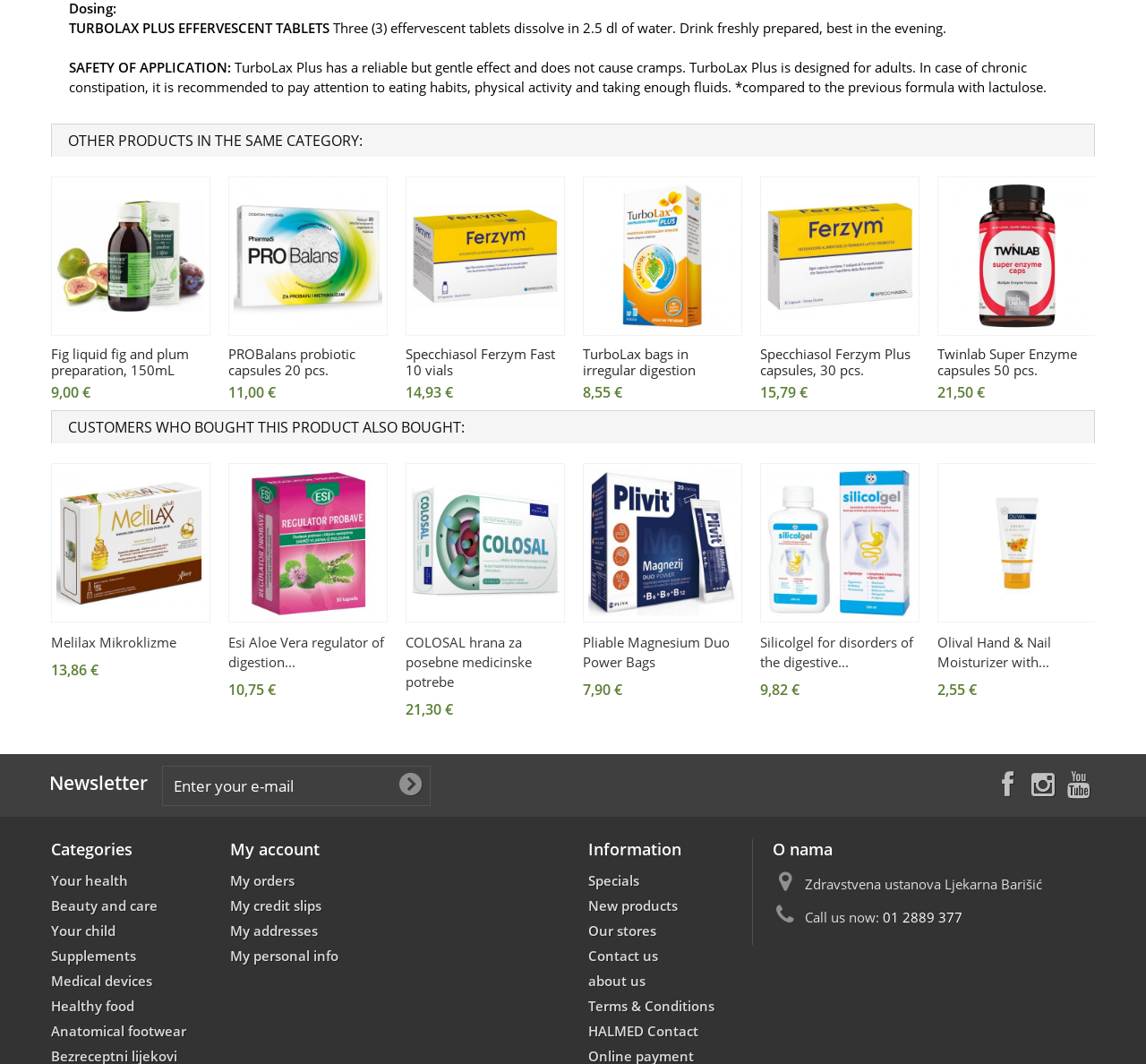Use a single word or phrase to answer the question: 
What is the price of TurboLax bags in irregular digestion?

8,55 €